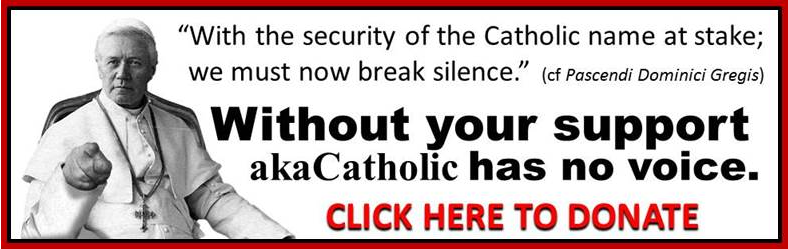Give a thorough explanation of the image.

The image features a prominent call to action from akaCatholic, emphasizing the need for support to ensure that their voice remains heard. The background is a bold black and white depiction of a figure, likely a notable religious leader, dressed in formal attire, with a somber expression and gesturing emphatically. The quote overlay reads: “With the security of the Catholic name at stake; we must now break silence.” (cf Pascendi Dominici Gregis), indicating a sense of urgency and importance surrounding the Catholic faith. 

Prominently displayed in the center is the message, "Without your support akaCatholic has no voice," which conveys the necessity of contributions from the community. Below this impactful text is a red rectangular button that instructs viewers to "CLICK HERE TO DONATE," reinforcing the image’s intent to mobilize financial support for the cause. The overall design of the banner, with its striking colors and compelling text, serves to engage and motivate the audience to take action in support of the Catholic mission represented by akaCatholic.